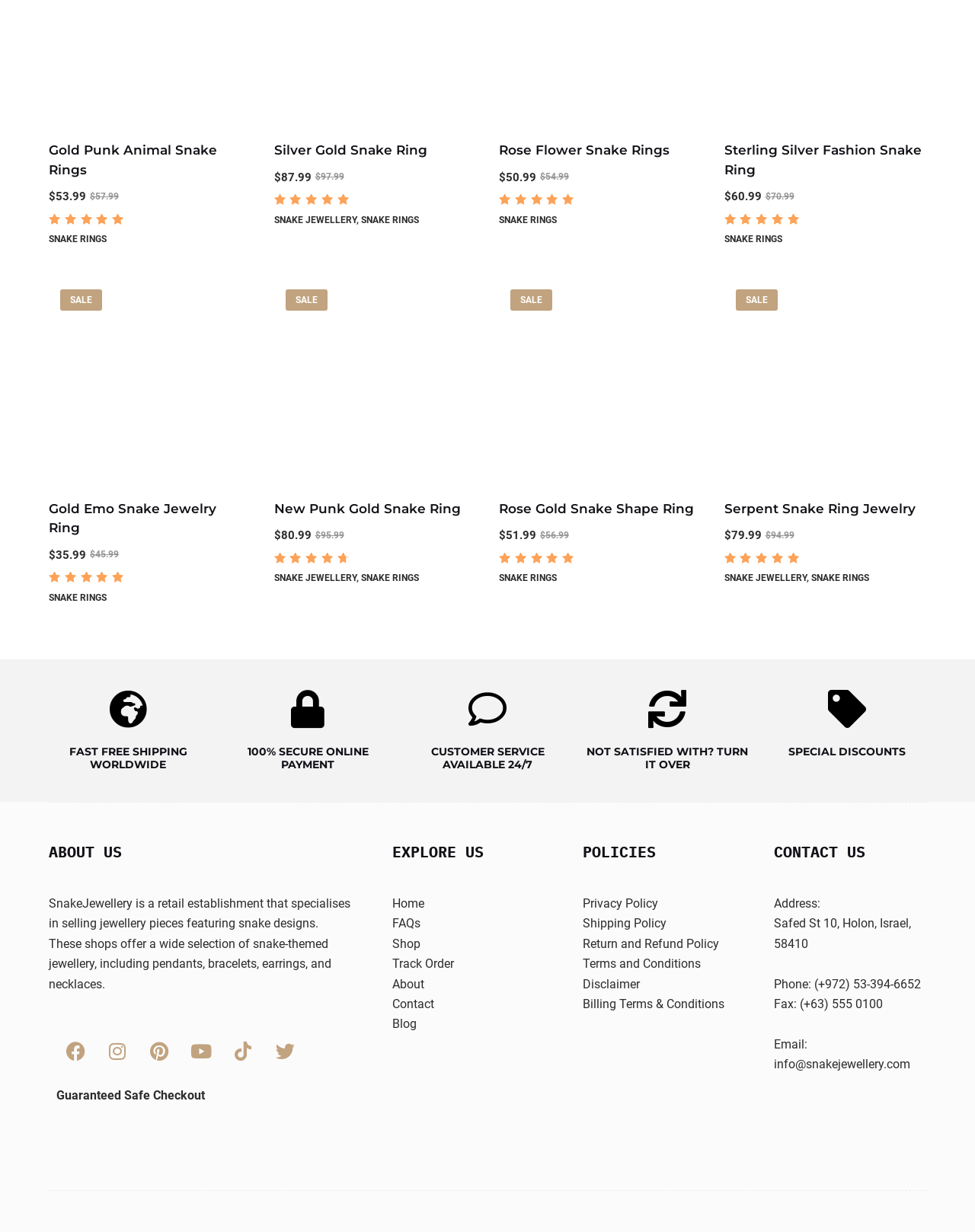Determine the coordinates of the bounding box that should be clicked to complete the instruction: "Click on the 'Gold Punk Animal Snake Rings' link". The coordinates should be represented by four float numbers between 0 and 1: [left, top, right, bottom].

[0.05, 0.116, 0.223, 0.144]